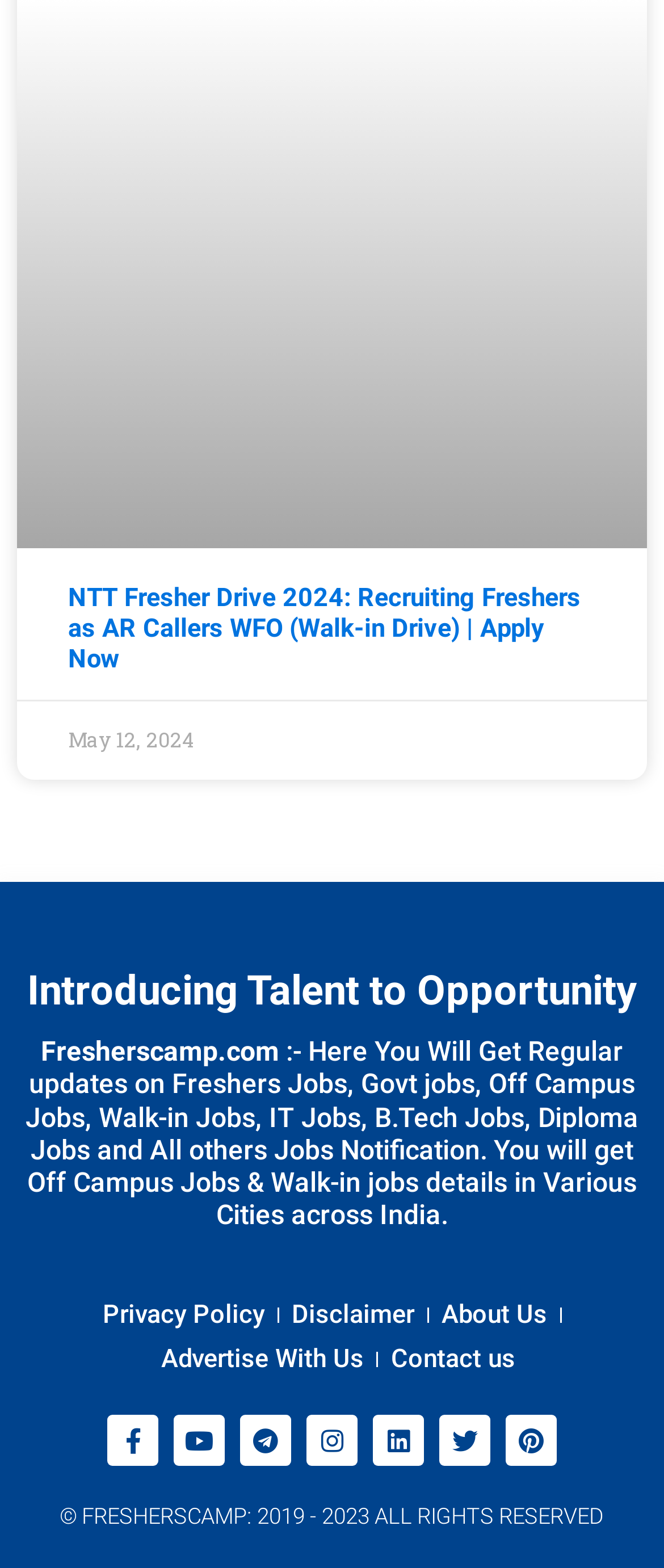Predict the bounding box of the UI element based on the description: "Contact us". The coordinates should be four float numbers between 0 and 1, formatted as [left, top, right, bottom].

[0.589, 0.853, 0.776, 0.881]